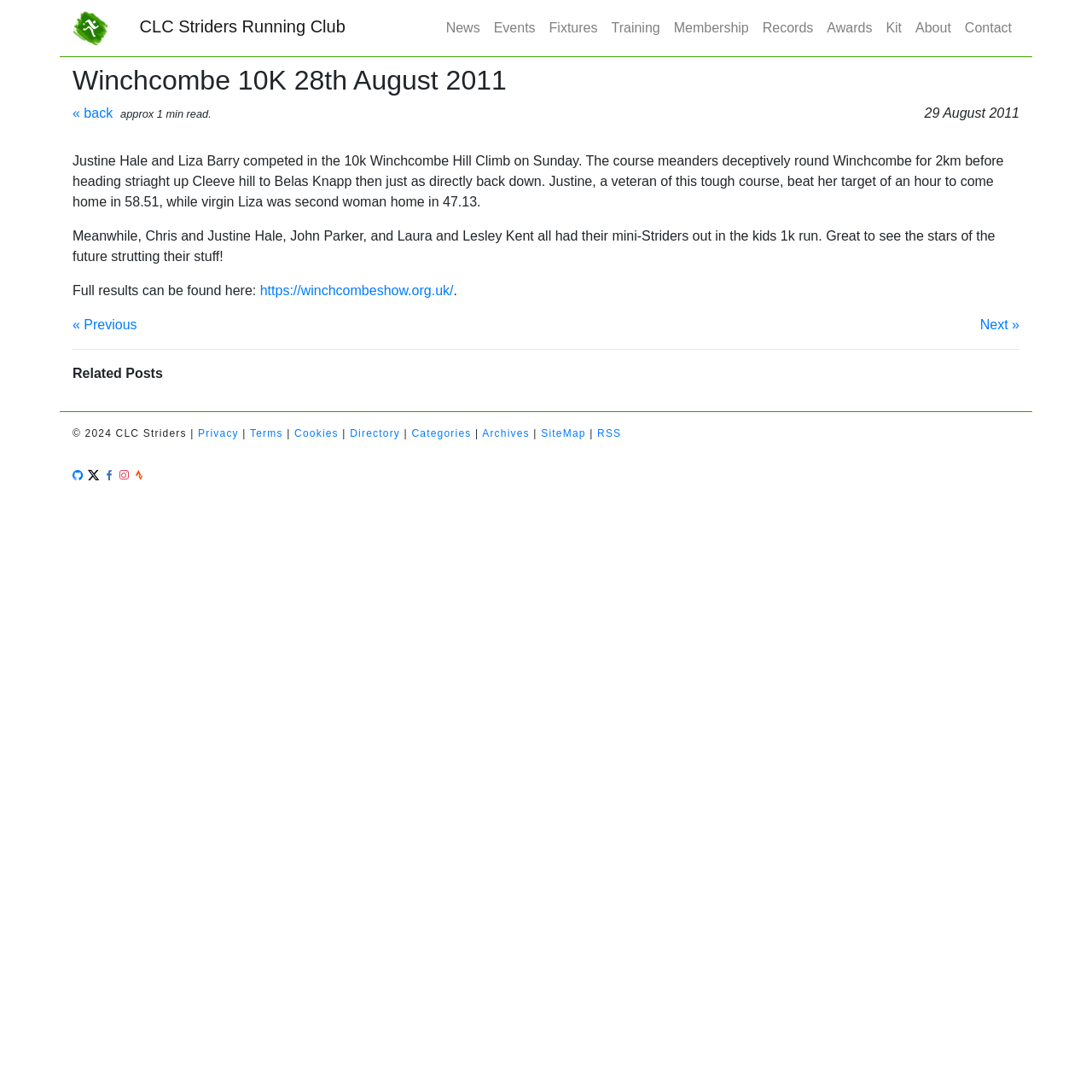How many minutes did Justine Hale take to complete the 10k run?
Using the image provided, answer with just one word or phrase.

58.51